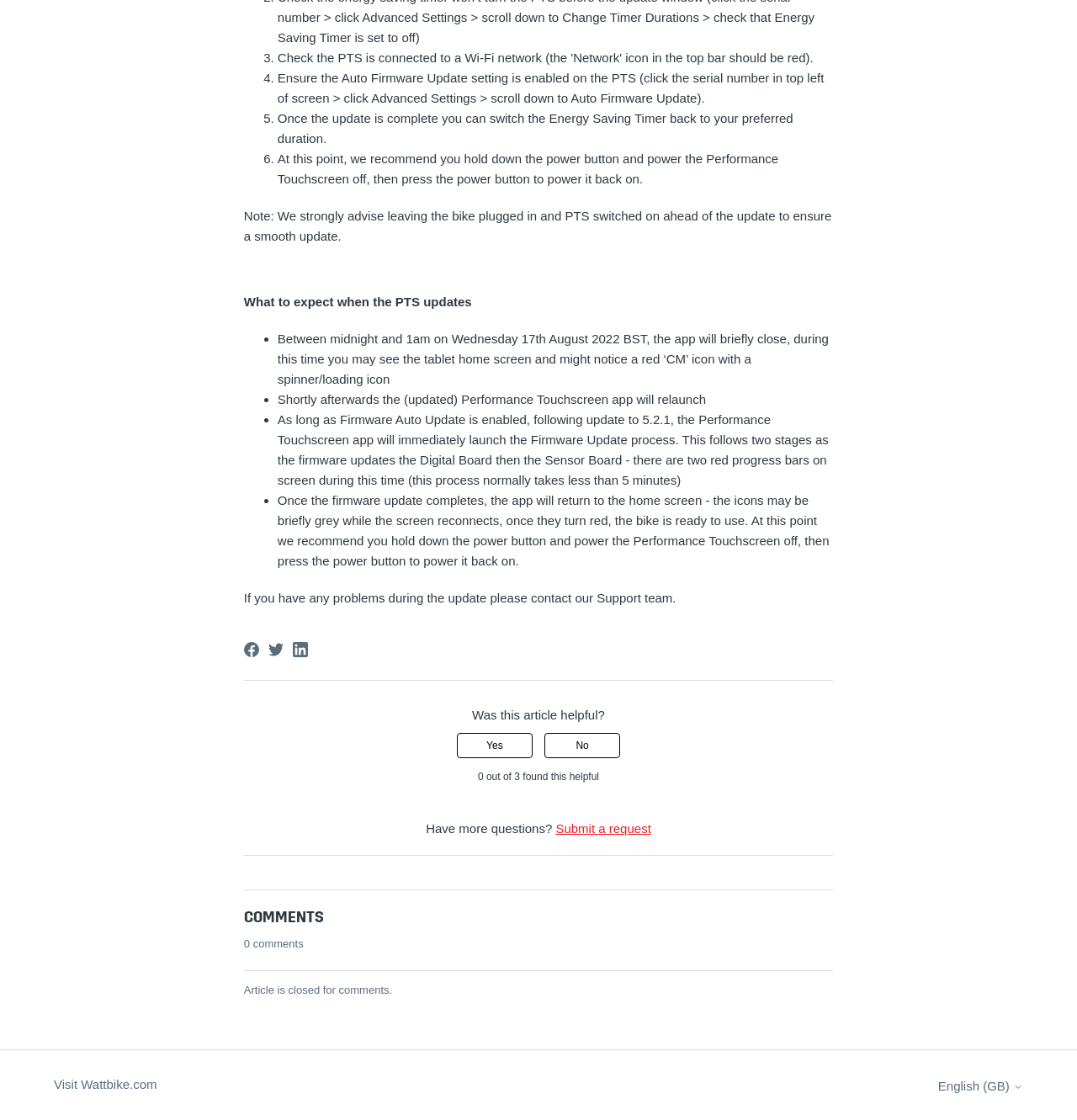Point out the bounding box coordinates of the section to click in order to follow this instruction: "Change the language to English (GB)".

[0.871, 0.963, 0.95, 0.976]